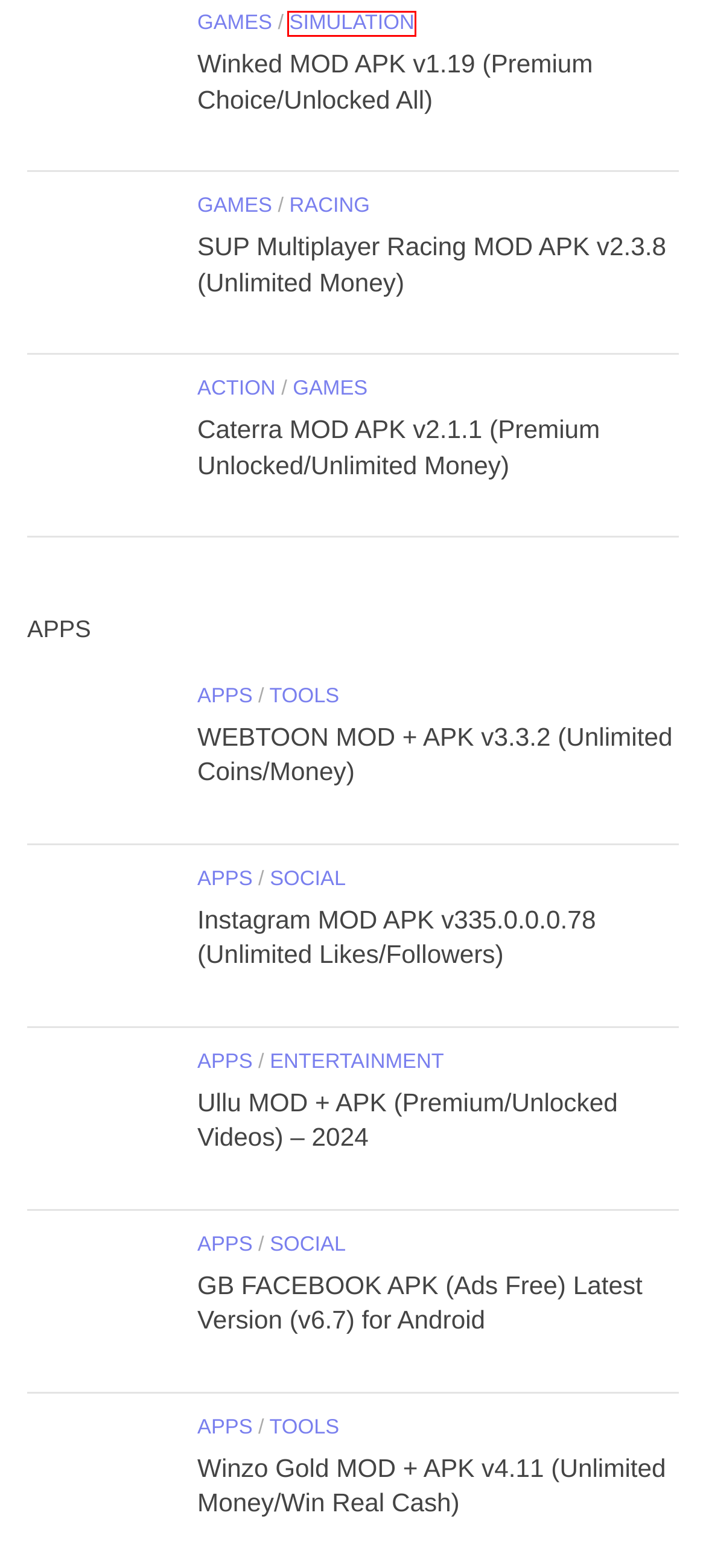Given a webpage screenshot with a UI element marked by a red bounding box, choose the description that best corresponds to the new webpage that will appear after clicking the element. The candidates are:
A. Download Winzo Gold MOD + APK v4.11 (Unlimited Money/Win Real Cash) For Android
B. Download Instagram MOD APK v335.0.0.0.78 (Unlimited Likes/Followers) For Android
C. Social Archives - ApklOo
D. Download GB FACEBOOK APK (EN) for Android v6.7 (Ads Free) For Android
E. Download Caterra MOD APK v2.1.1 (Premium Unlocked/Unlimited Money) For Android
F. Simulation Archives - ApklOo
G. Download WEBTOON MOD + APK v3.3.2 (Unlimited Coins/No Ads) For Android
H. Apps Archives - ApklOo

F